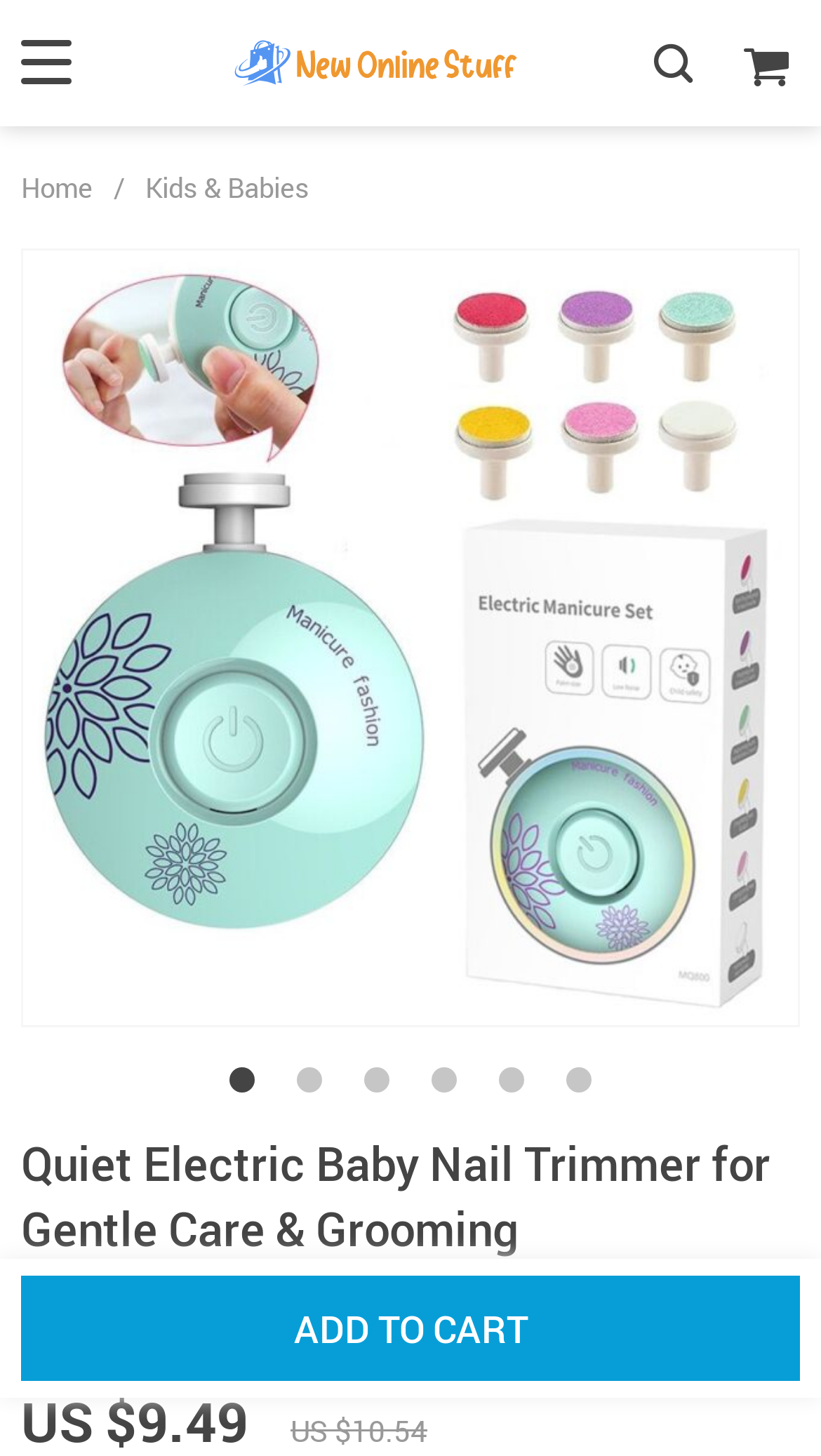Find the bounding box coordinates corresponding to the UI element with the description: "Kids & Babies". The coordinates should be formatted as [left, top, right, bottom], with values as floats between 0 and 1.

[0.177, 0.116, 0.377, 0.142]